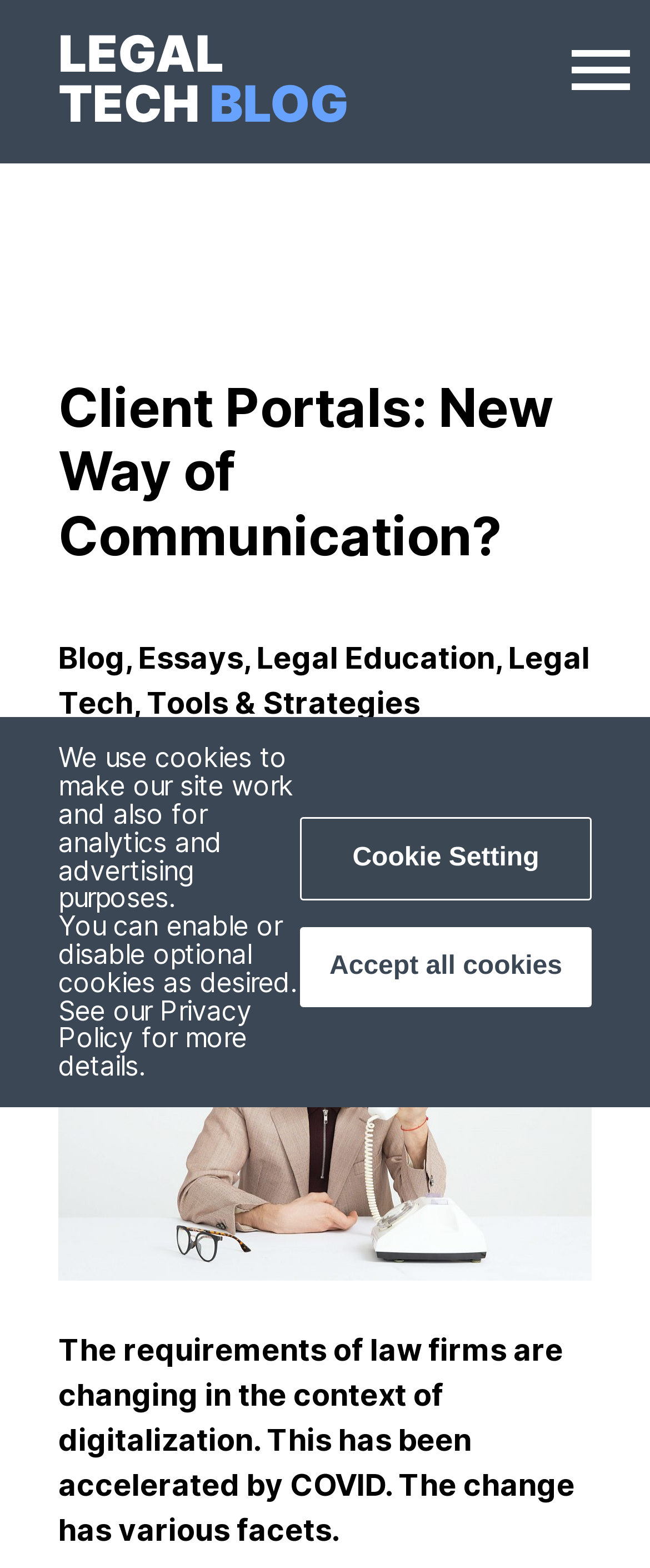Please answer the following question using a single word or phrase: 
How many links are there in the header section?

6